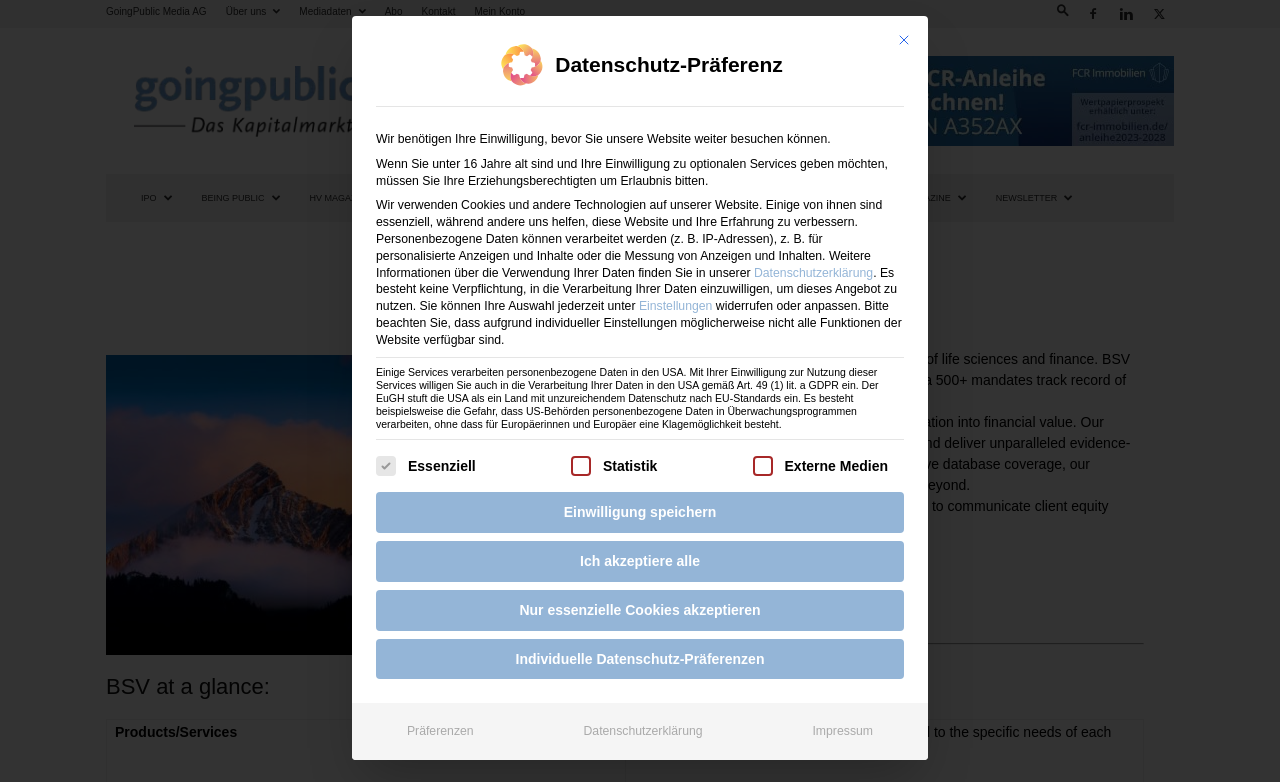Provide a comprehensive description of the webpage.

The webpage is about BioScience Valuation (BSV), a consulting company that works at the intersection of life sciences and finance. At the top, there is a navigation menu with several links, including "GoingPublic Media AG", "Über uns", "Mediadaten", "Abo", "Kontakt", and "Mein Konto". 

Below the navigation menu, there is a section with multiple links, including "IPO", "BEING PUBLIC", "HV MAGAZIN", "PLATTFORM LIFE SCIENCES", "PARTNER", "NETZWERK", "WHO IS WHO", "EVENTS", "E-MAGAZINE", and "NEWSLETTER". 

On the page, there is a prominent alert dialog box titled "Datenschutz-Präferenz" (Data Protection Preferences) that takes up most of the screen. This dialog box has a heading, a paragraph of text, and several buttons and checkboxes. The paragraph explains the website's use of cookies and personal data, and the user's options for consenting to or rejecting this data collection. 

The dialog box has several interactive elements, including a "Schließen" (Close) button, a "Datenschutzerklärung" (Data Protection Declaration) link, and several buttons for saving or adjusting data protection preferences. There are also three checkboxes for selecting which types of data to allow or reject. 

At the very bottom of the page, there are three buttons: "Präferenzen" (Preferences), "Datenschutzerklärung" (Data Protection Declaration), and "Impressum" (Imprint).